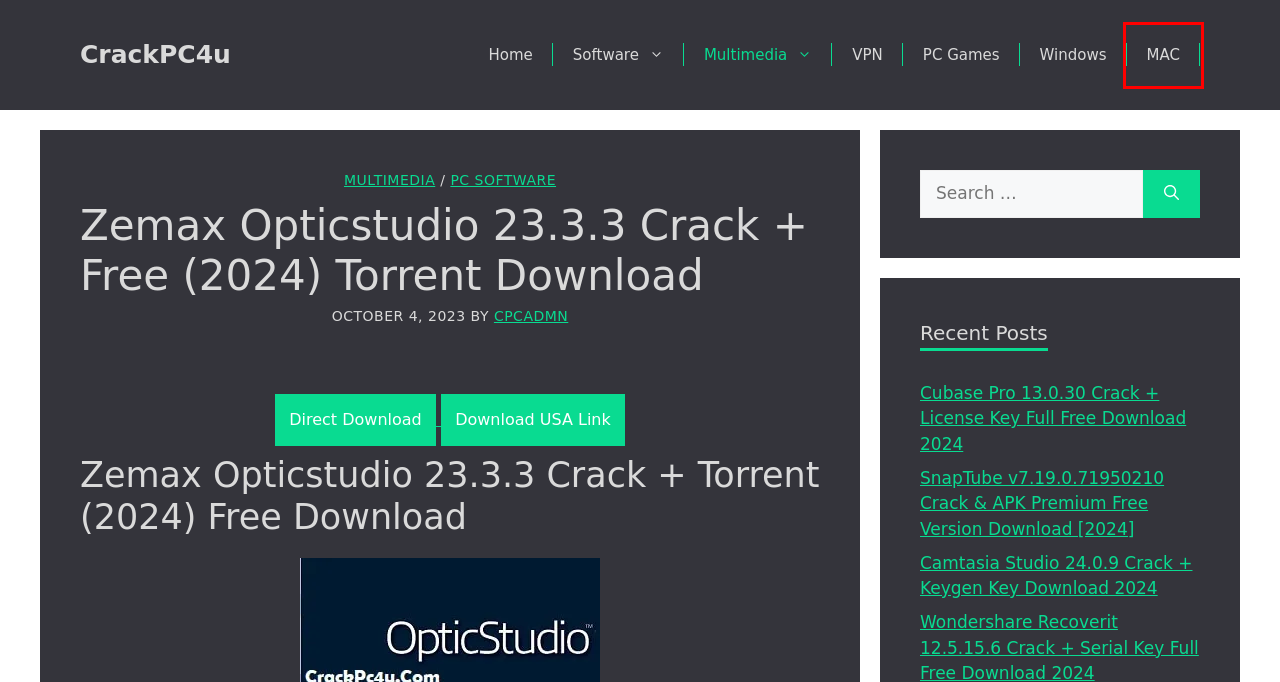Given a screenshot of a webpage with a red bounding box around an element, choose the most appropriate webpage description for the new page displayed after clicking the element within the bounding box. Here are the candidates:
A. PC Software Archives - CrackPC4u
B. PC Games Archives - CrackPC4u
C. Multimedia Archives - CrackPC4u
D. MAC Archives - CrackPC4u
E. Software Archives - CrackPC4u
F. SnapTube v7.19.0.71950210 Crack & APK Premium Download
G. CrackPC4u - Latest Pirated Softwares Free Download
H. Camtasia Studio 24.0.9 Crack + Keygen Key Download

D